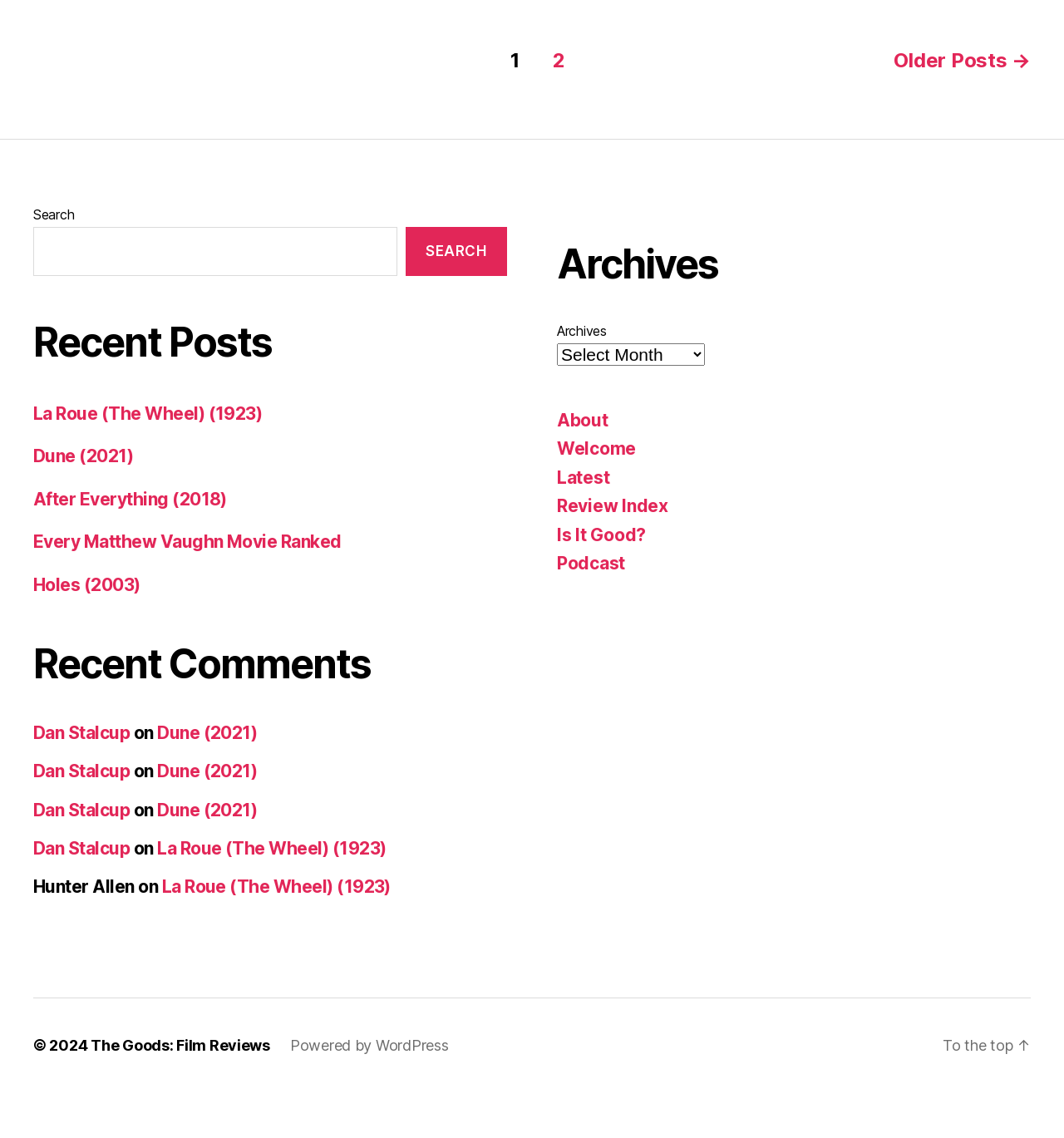What is the text on the search button? Analyze the screenshot and reply with just one word or a short phrase.

SEARCH